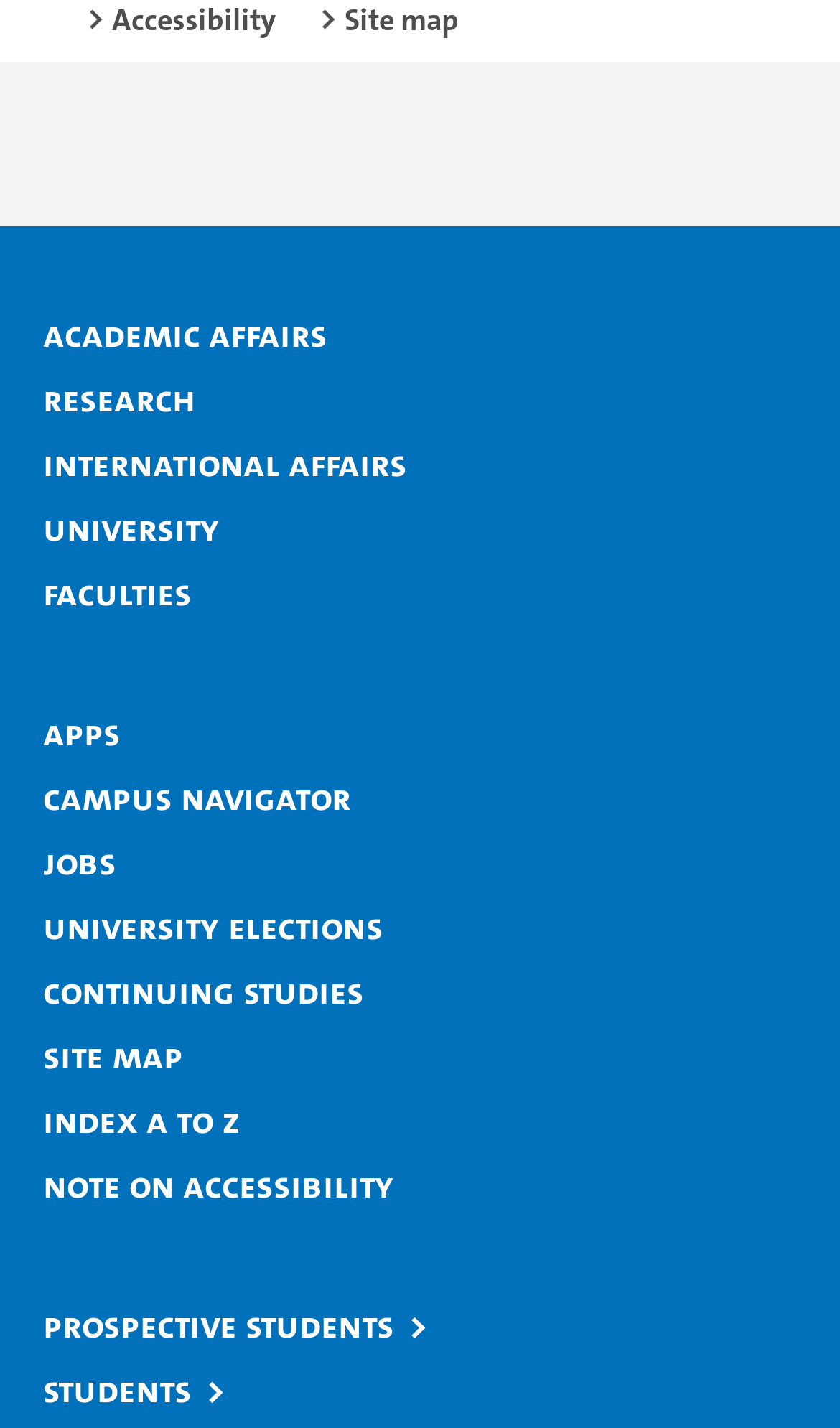Can you specify the bounding box coordinates of the area that needs to be clicked to fulfill the following instruction: "Explore Research"?

[0.051, 0.263, 0.274, 0.296]